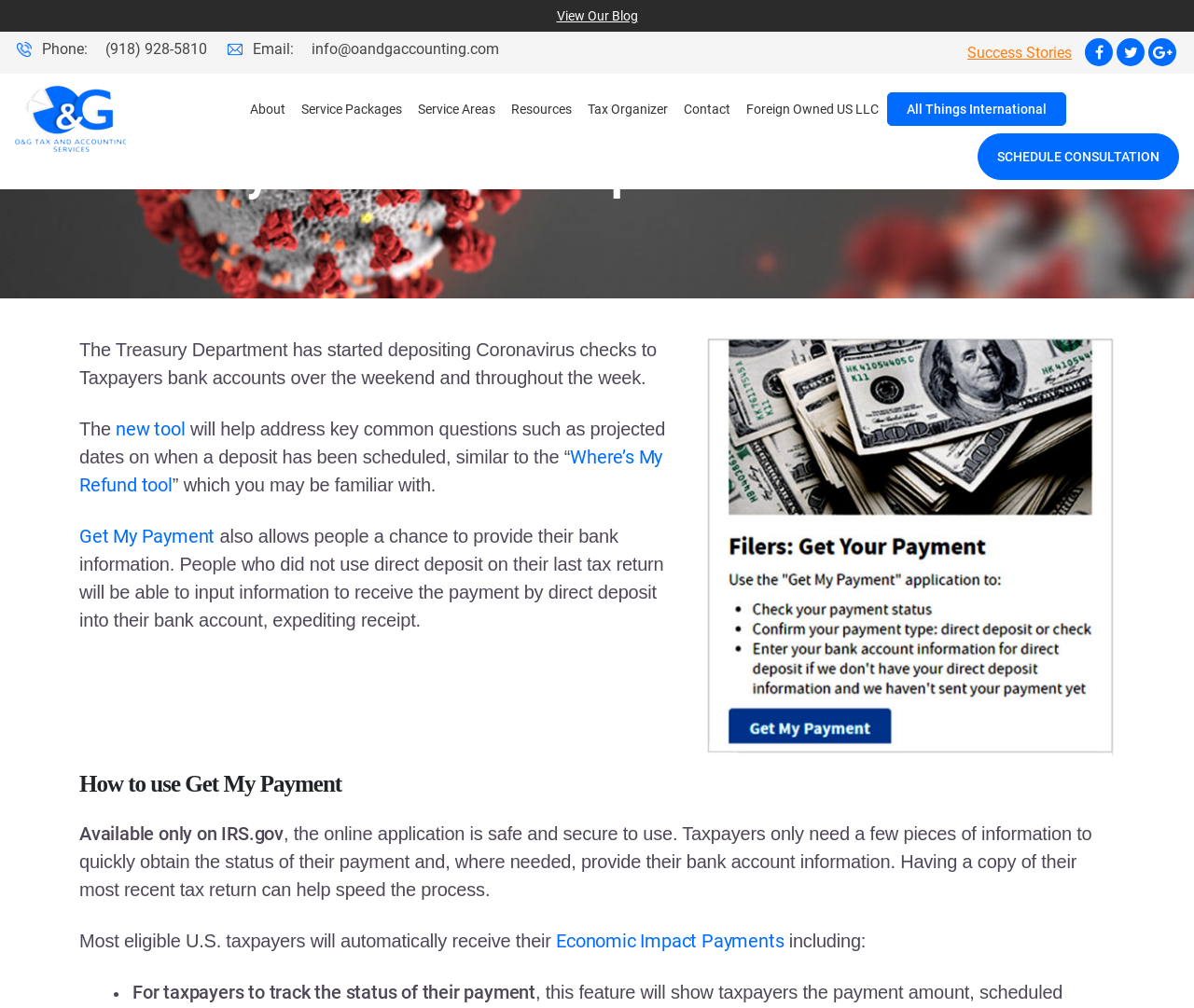What is the purpose of the 'Get My Payment' tool?
Respond to the question with a well-detailed and thorough answer.

I inferred the purpose of the 'Get My Payment' tool by reading the text surrounding the link, which mentions that it allows people to track the status of their payment and provide their bank information.